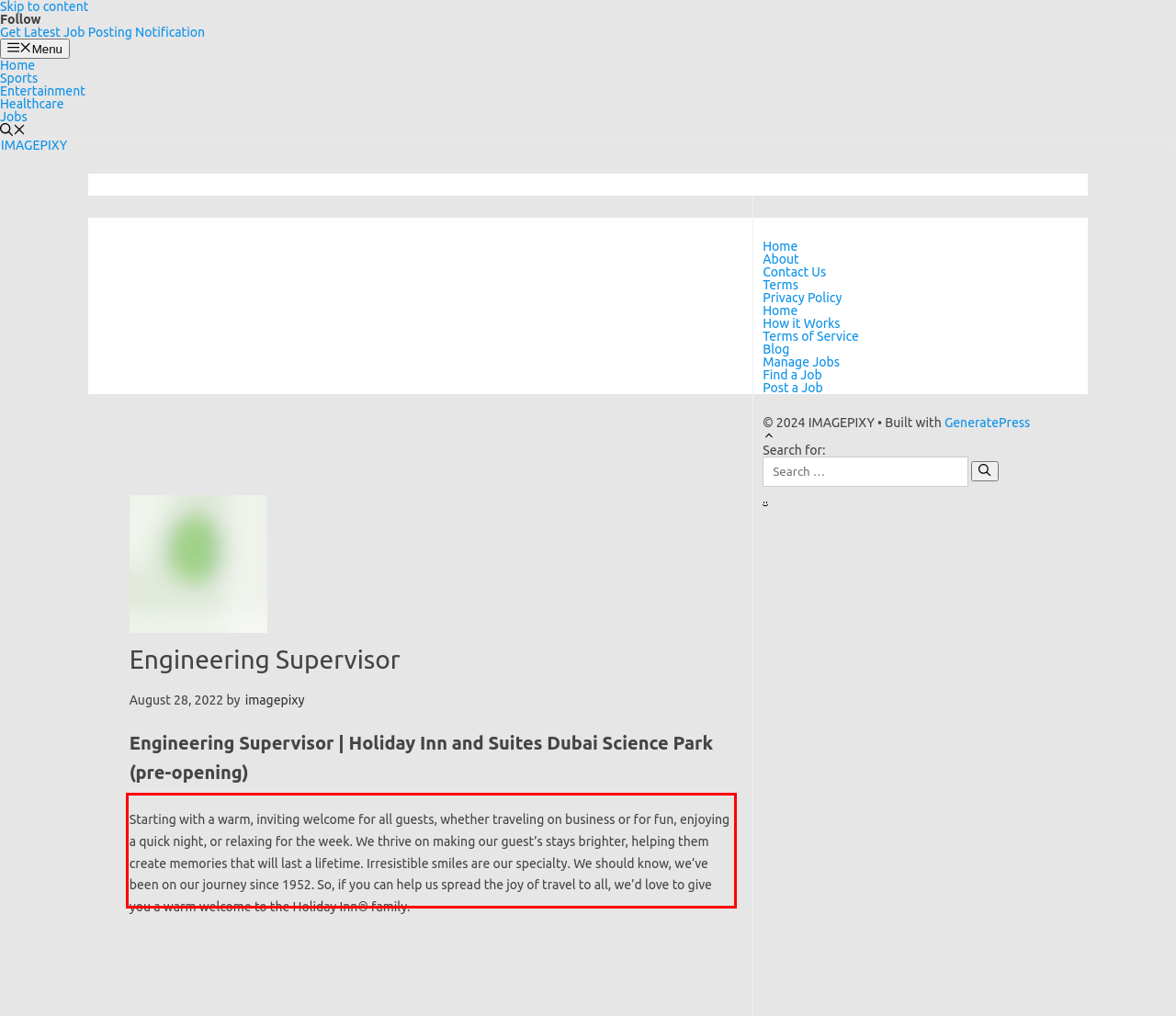Given a screenshot of a webpage with a red bounding box, please identify and retrieve the text inside the red rectangle.

Starting with a warm, inviting welcome for all guests, whether traveling on business or for fun, enjoying a quick night, or relaxing for the week. We thrive on making our guest’s stays brighter, helping them create memories that will last a lifetime. Irresistible smiles are our specialty. We should know, we’ve been on our journey since 1952. So, if you can help us spread the joy of travel to all, we’d love to give you a warm welcome to the Holiday Inn® family.